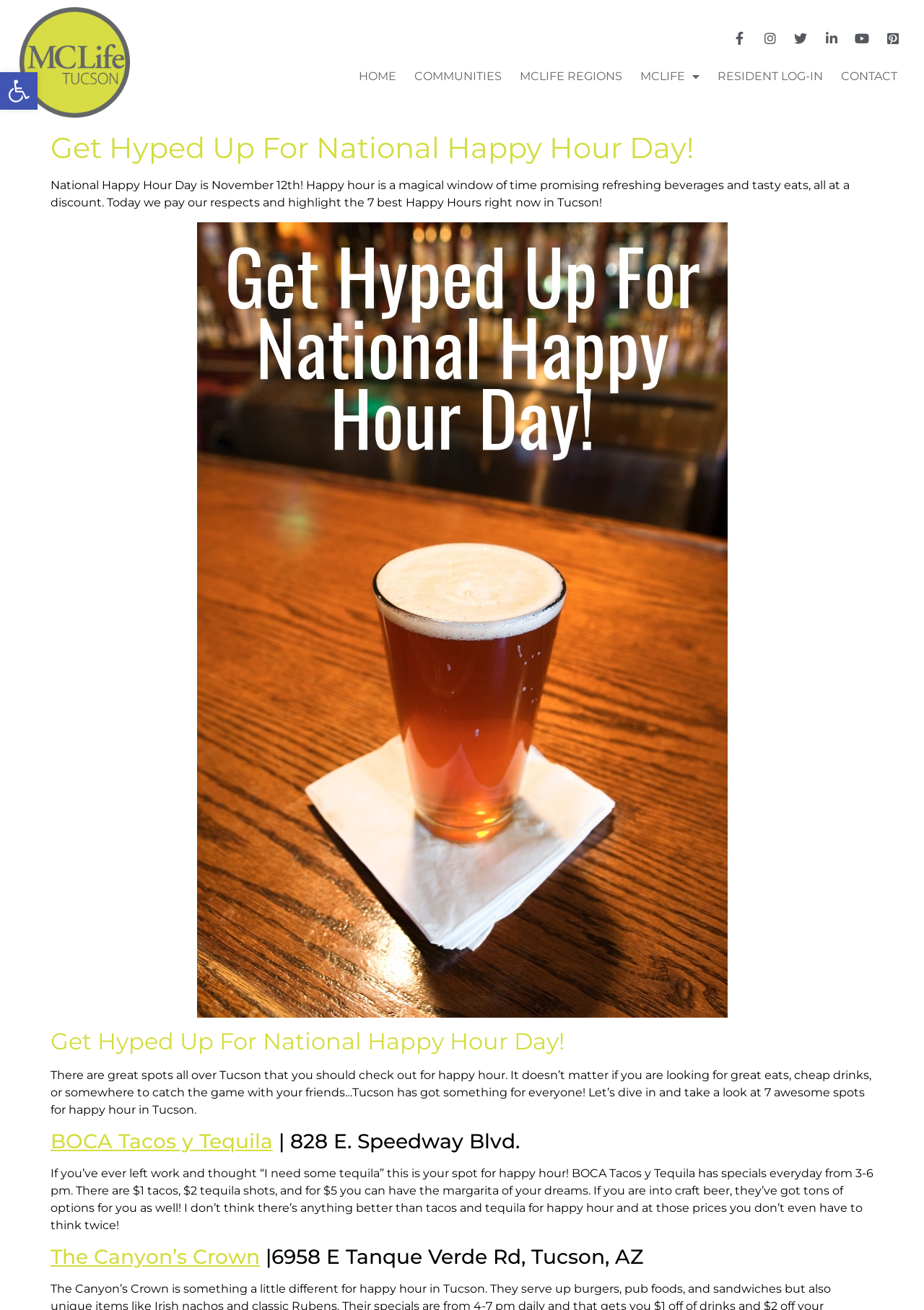What is National Happy Hour Day?
Using the information presented in the image, please offer a detailed response to the question.

Based on the webpage content, specifically the StaticText element with the text 'National Happy Hour Day is November 12th! ...', we can determine that National Happy Hour Day is on November 12th.